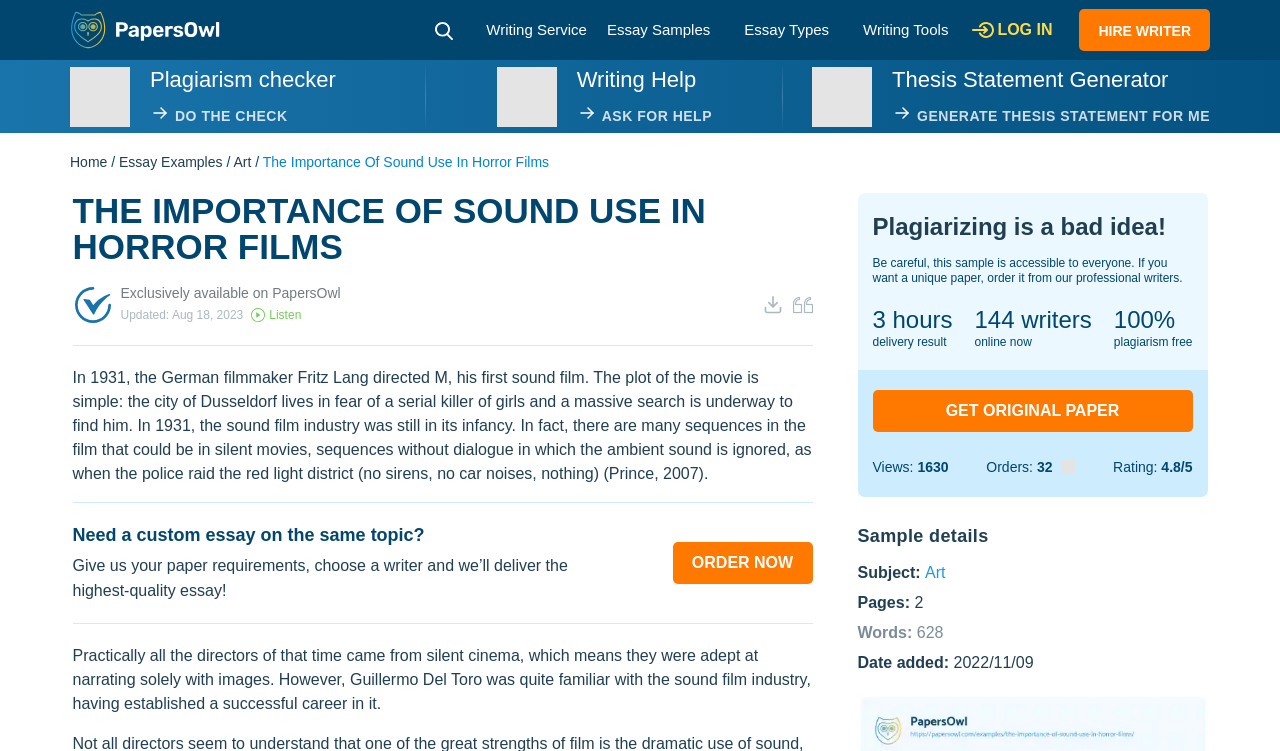Locate the bounding box coordinates of the area you need to click to fulfill this instruction: 'Read more about PHP'. The coordinates must be in the form of four float numbers ranging from 0 to 1: [left, top, right, bottom].

None